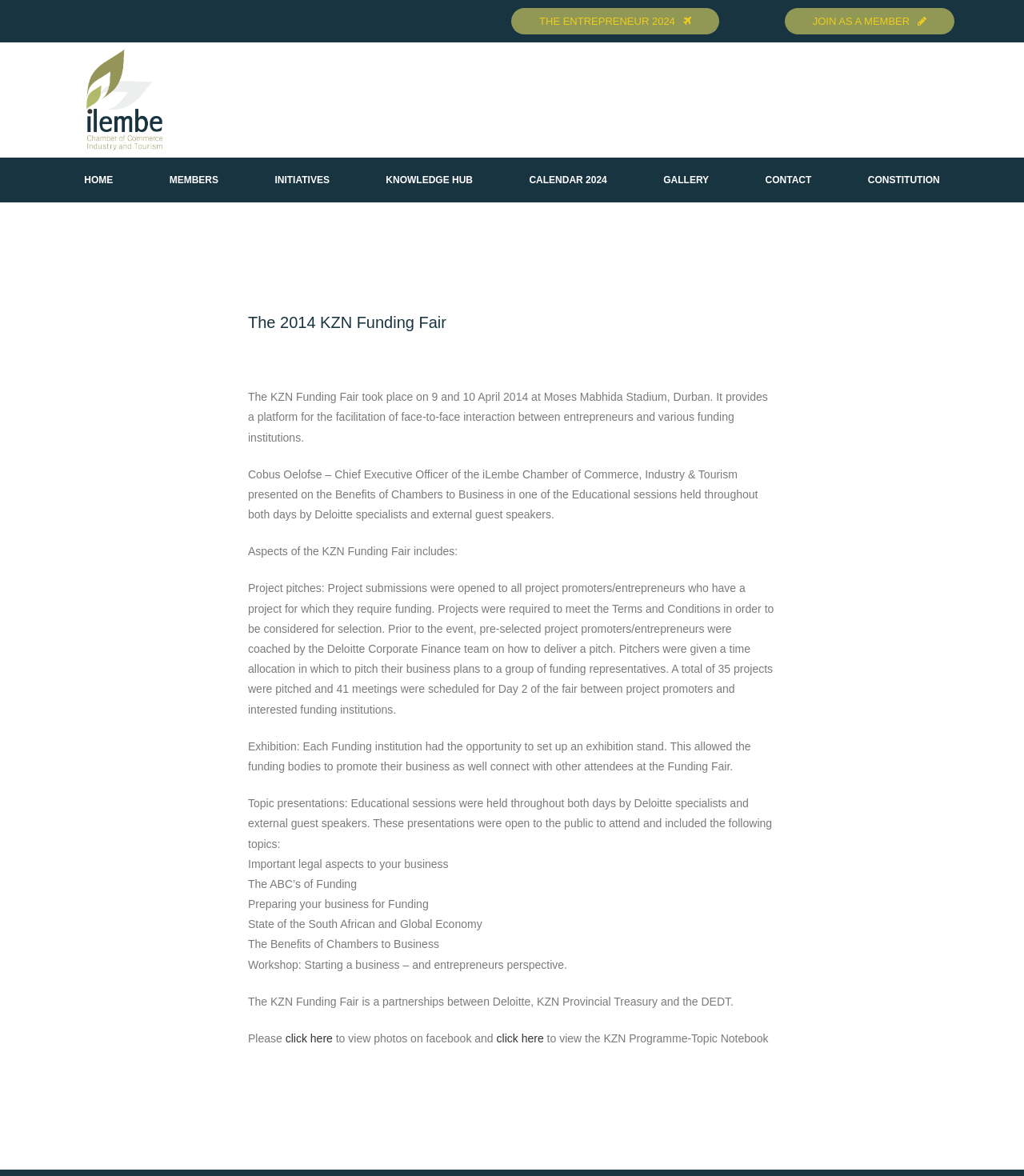Please answer the following question using a single word or phrase: How many projects were pitched at the KZN Funding Fair?

35